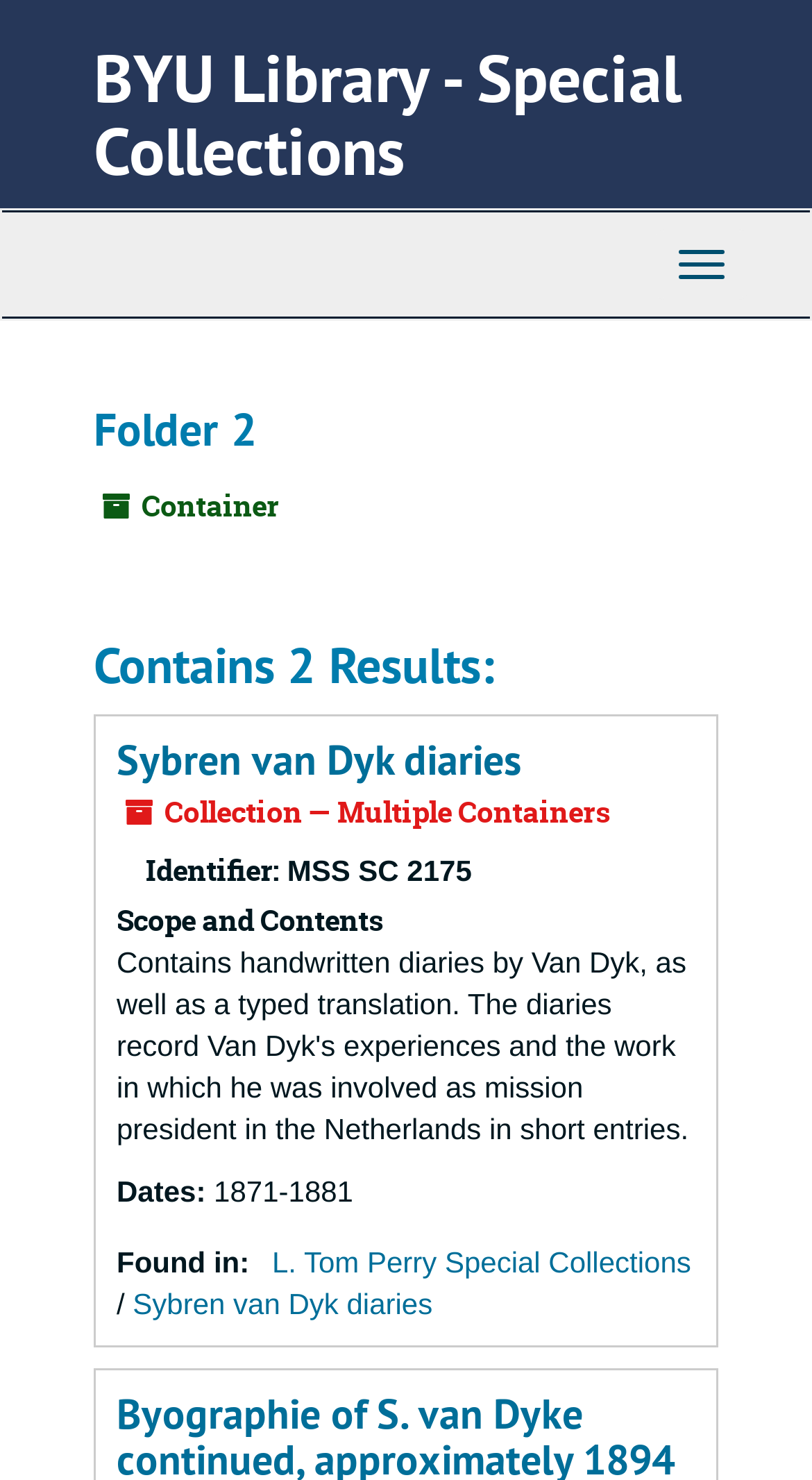What is the name of the folder? Based on the image, give a response in one word or a short phrase.

Folder 2